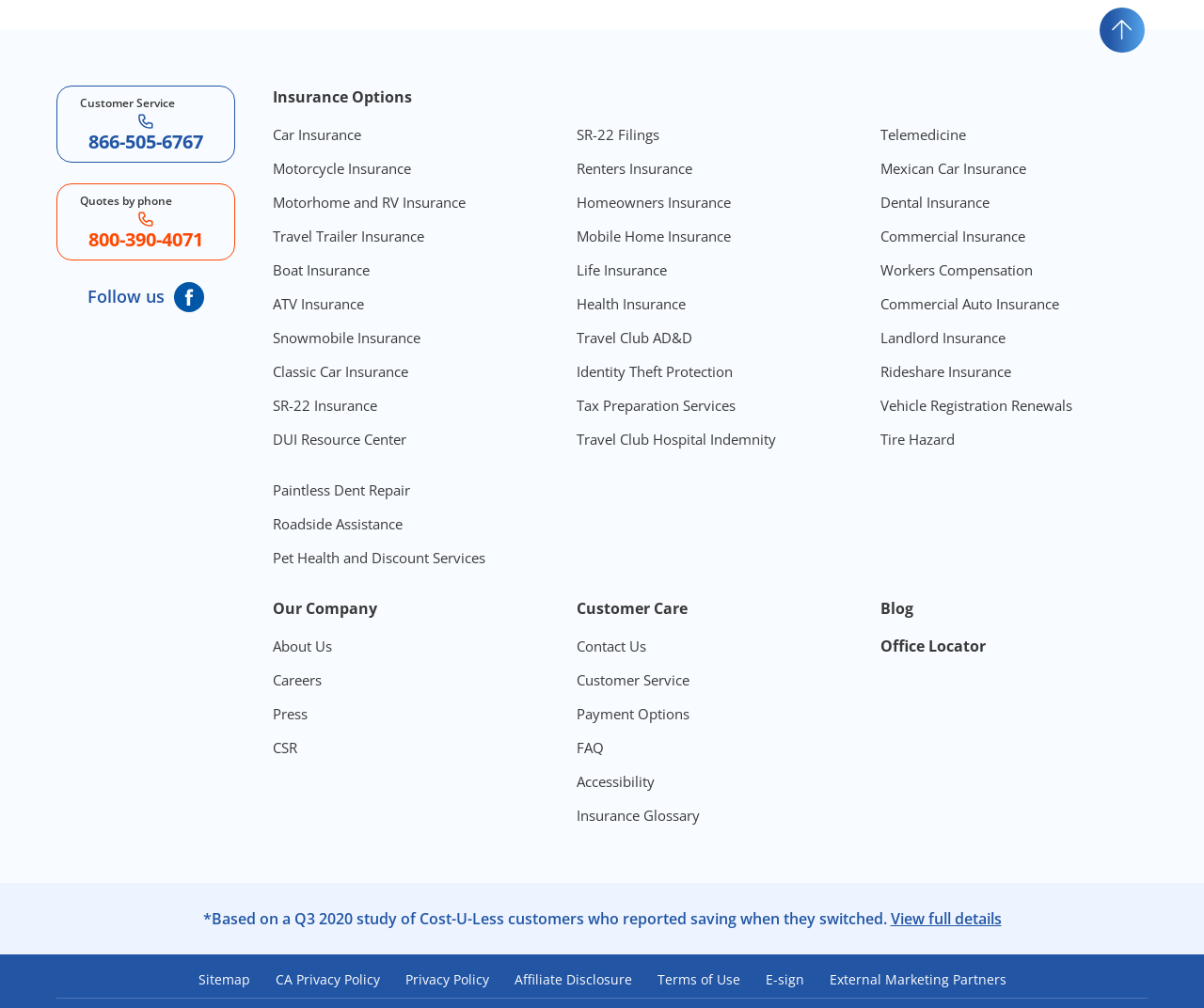Locate the bounding box coordinates of the clickable region to complete the following instruction: "Follow us on Facebook."

[0.145, 0.28, 0.17, 0.31]